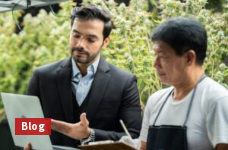What is the purpose of the laptop in the scene?
Using the information from the image, answer the question thoroughly.

The laptop is being used by the individual wearing an apron to discuss strategies or insights related to the business with the business owner, possibly to enhance operations or compliance within the industry.